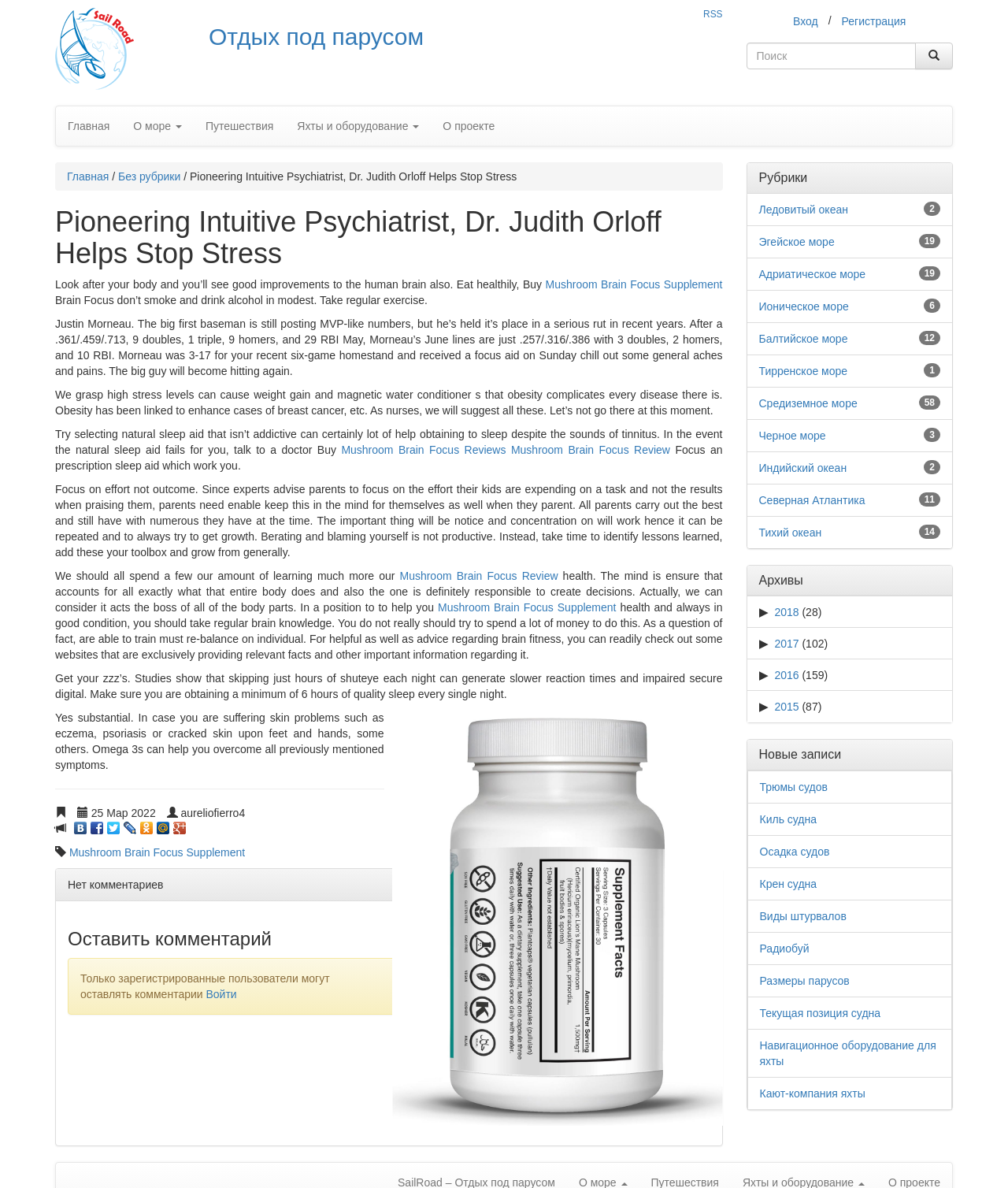How many categories are there in the 'Рубрики' section?
We need a detailed and meticulous answer to the question.

There are 11 categories in the 'Рубрики' section, which are 'Ледовитый океан', 'Эгейское море', 'Адриатическое море', 'Ионическое море', 'Балтийское море', 'Тирренское море', 'Средиземное море', 'Черное море', 'Индийский океан', 'Северная Атлантика', and 'Тихий океан'.